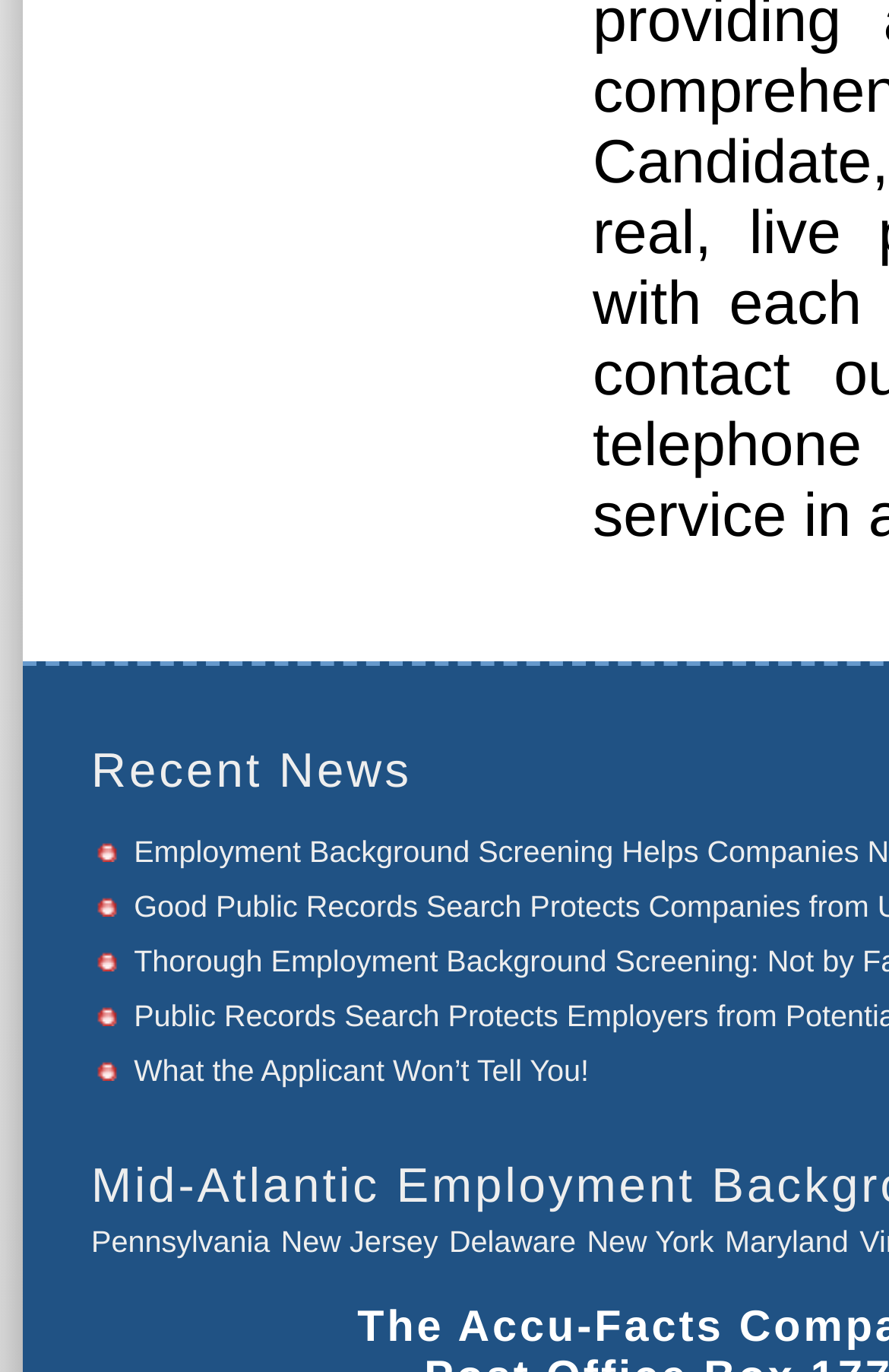How many list markers are there in total?
Refer to the image and provide a one-word or short phrase answer.

5